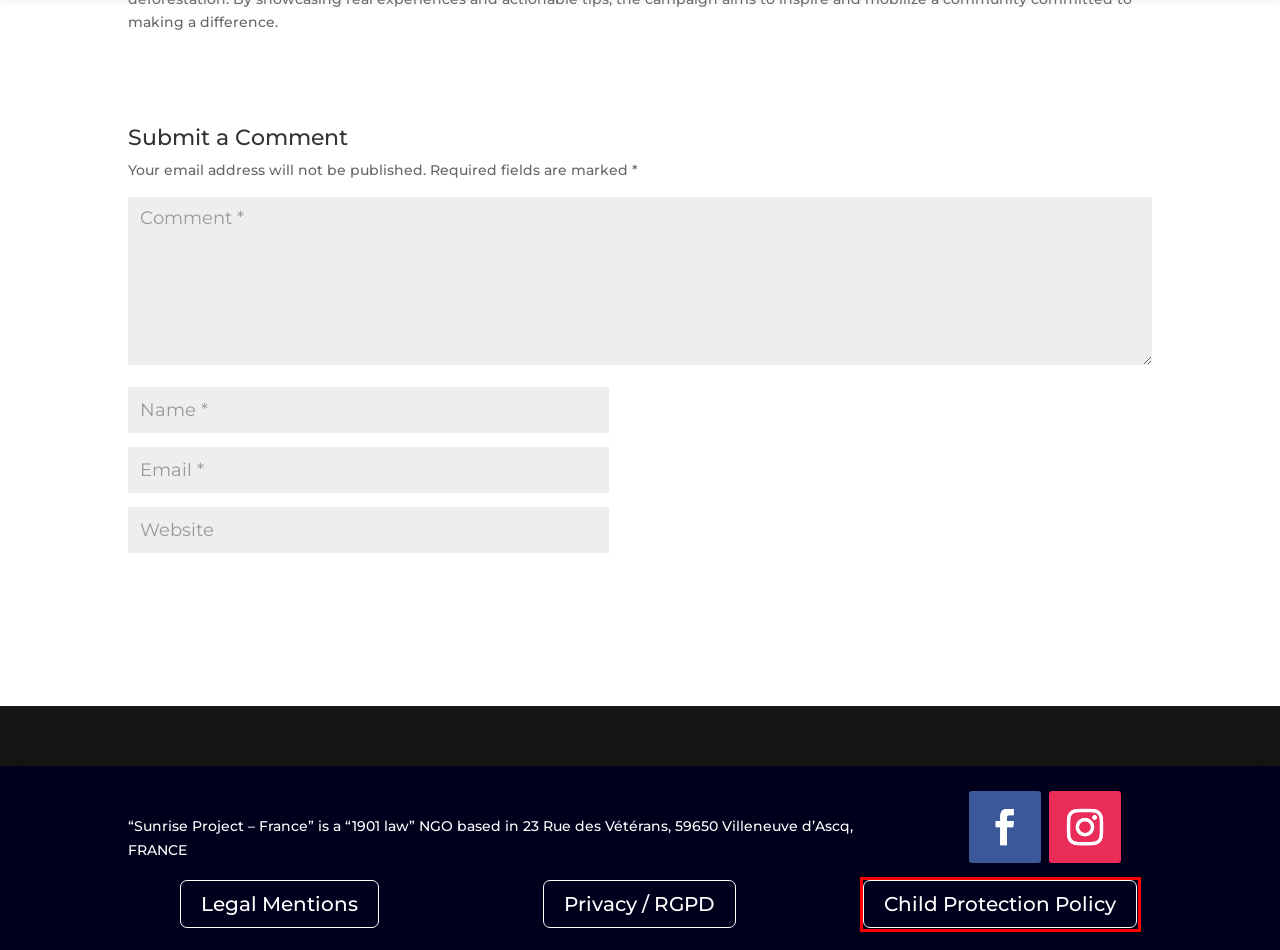Observe the screenshot of a webpage with a red bounding box around an element. Identify the webpage description that best fits the new page after the element inside the bounding box is clicked. The candidates are:
A. Privacy Policy
B. Child Protection Policy
C. Contact
D. Join Us
E. About Us
F. Legal Mentions
G. Our Projects
H. Sunrise Project - France

B